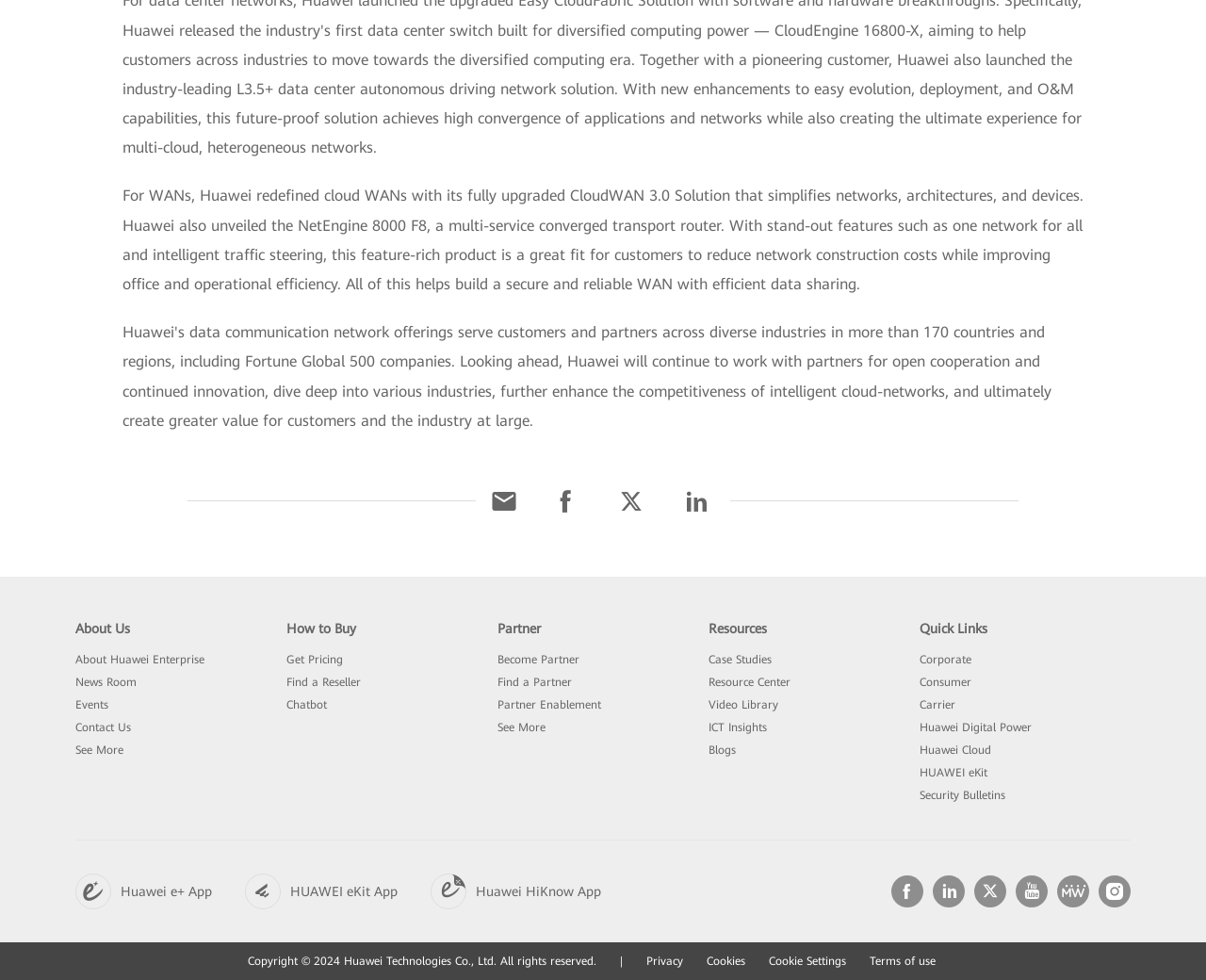Analyze the image and deliver a detailed answer to the question: What is the copyright information at the bottom of the page?

The StaticText element at the bottom of the page contains the copyright information, which is 'Copyright 2024 Huawei Technologies Co., Ltd. All rights reserved.'.